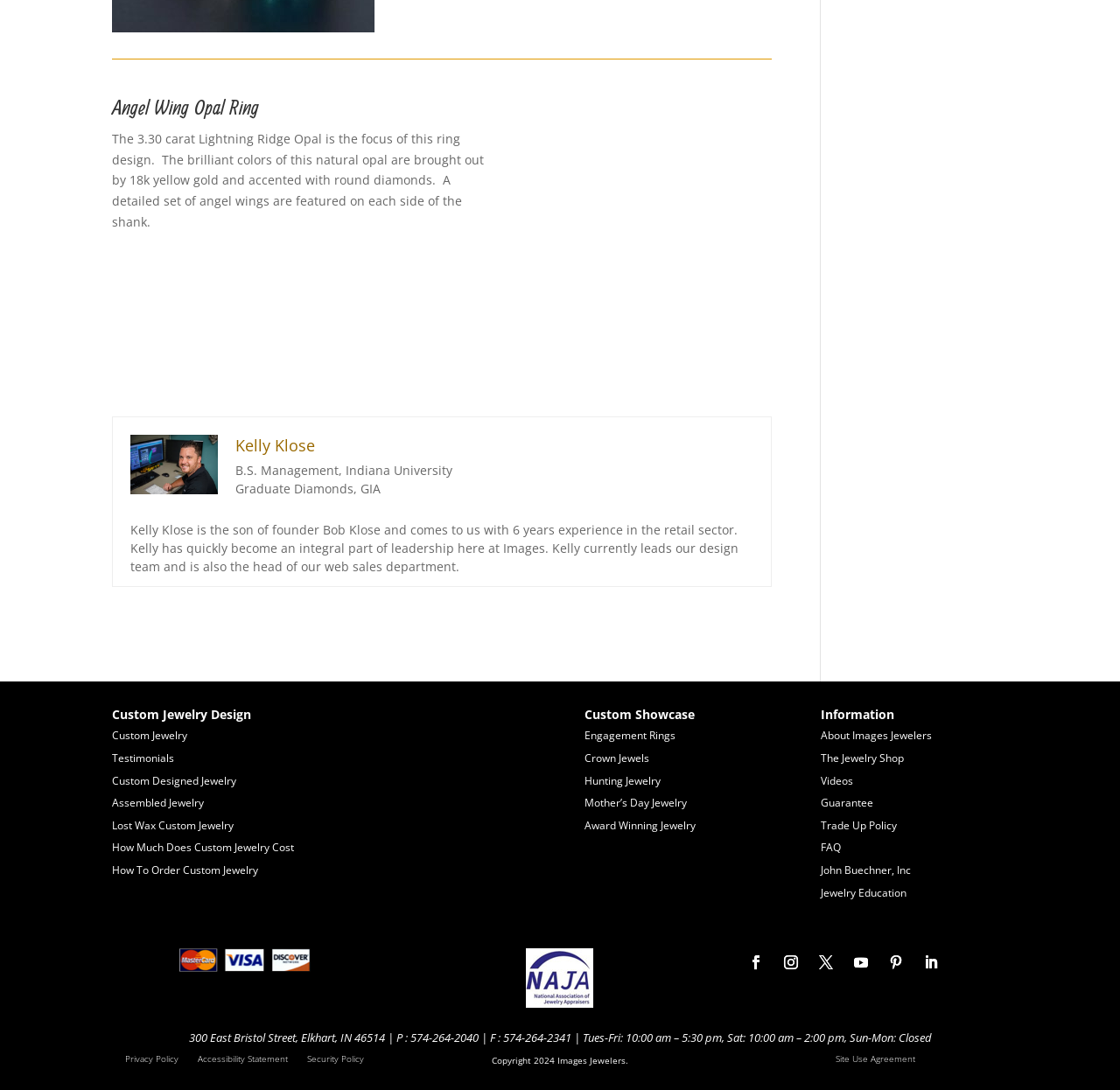Carefully observe the image and respond to the question with a detailed answer:
What is the location of Images Jewelers?

The answer can be found in the group element at the bottom of the webpage, which contains the address and contact information of Images Jewelers.